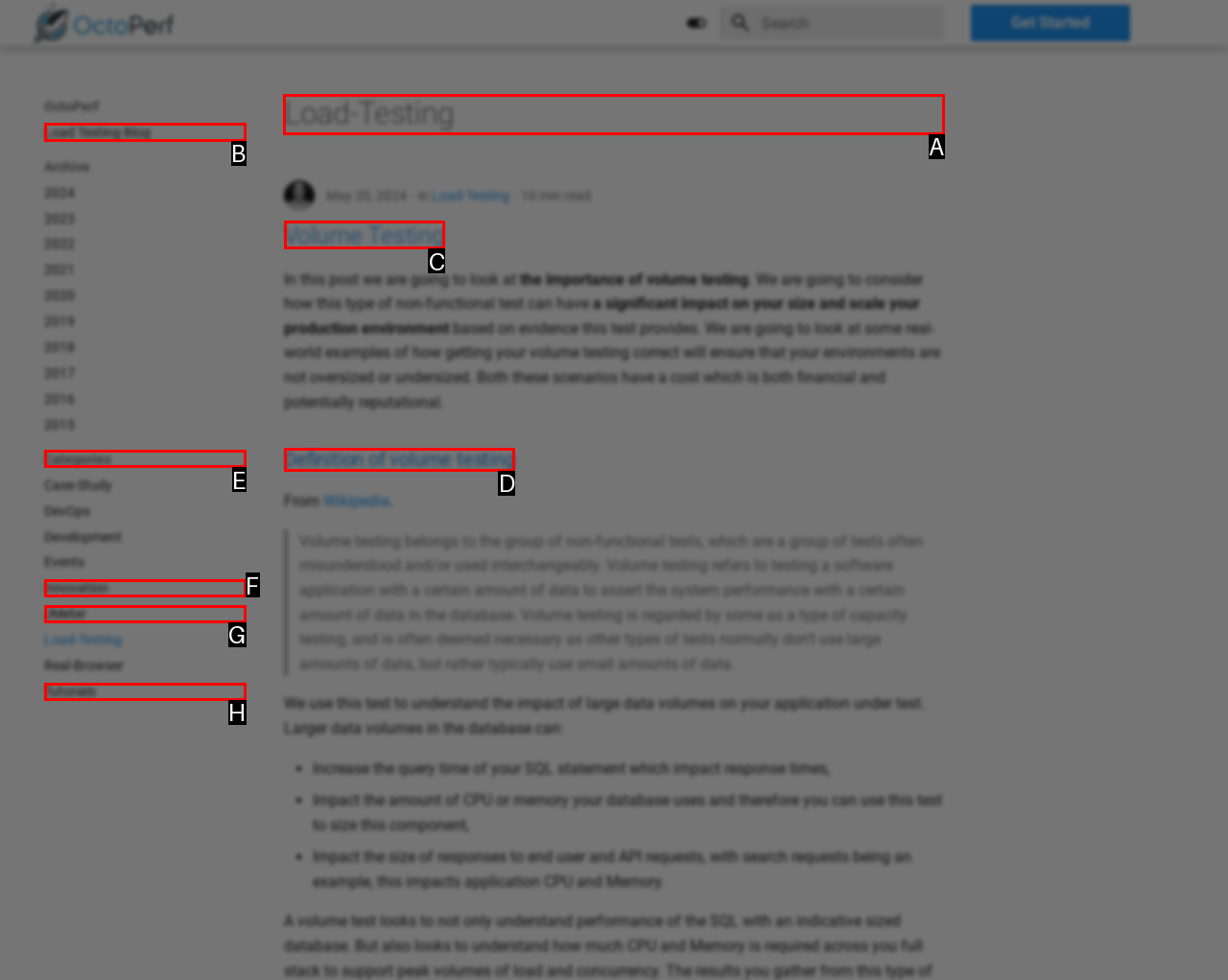Identify the correct HTML element to click for the task: Read the blog post about load testing. Provide the letter of your choice.

A